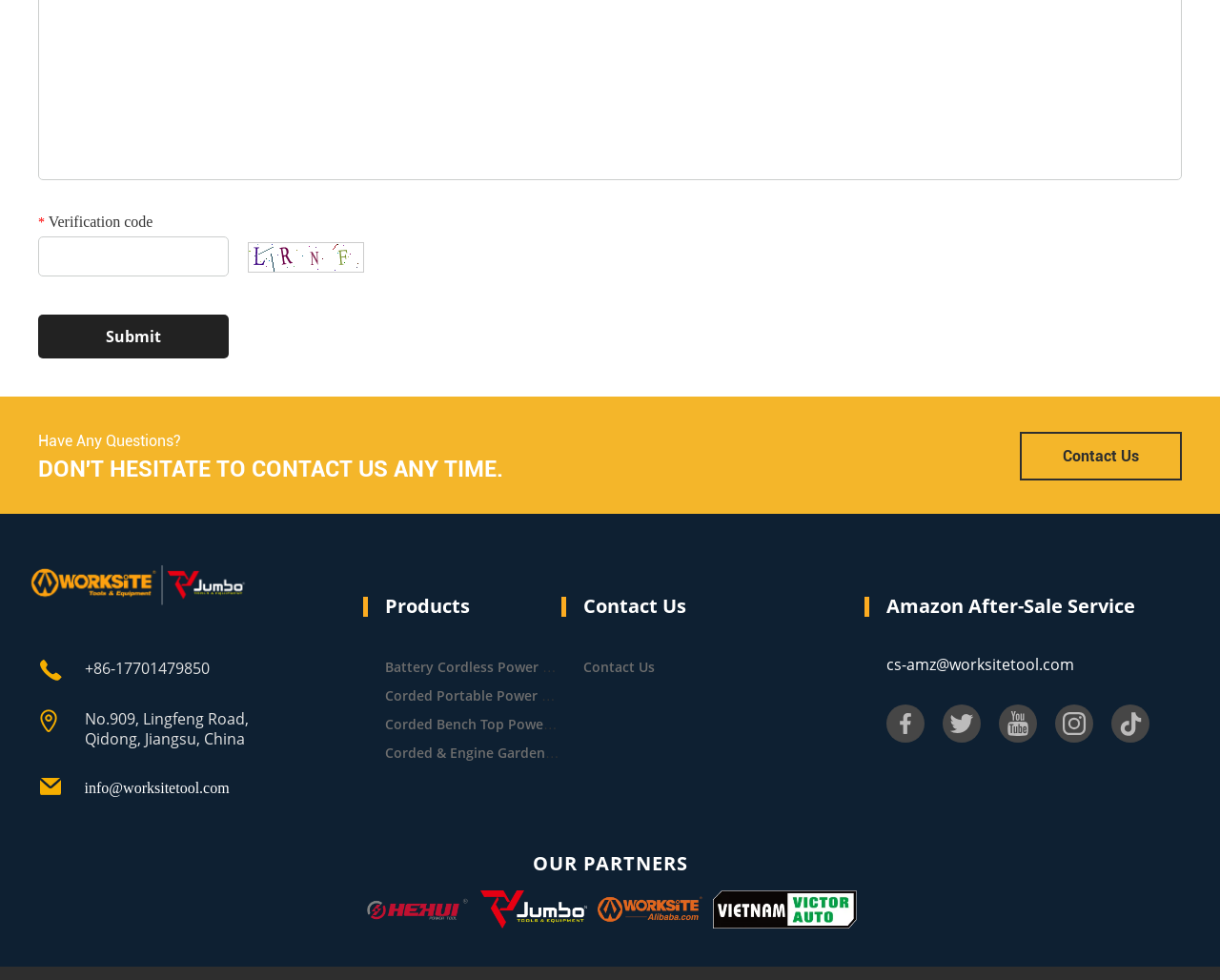Predict the bounding box of the UI element that fits this description: "name="Submit" value="Submit"".

[0.031, 0.321, 0.187, 0.366]